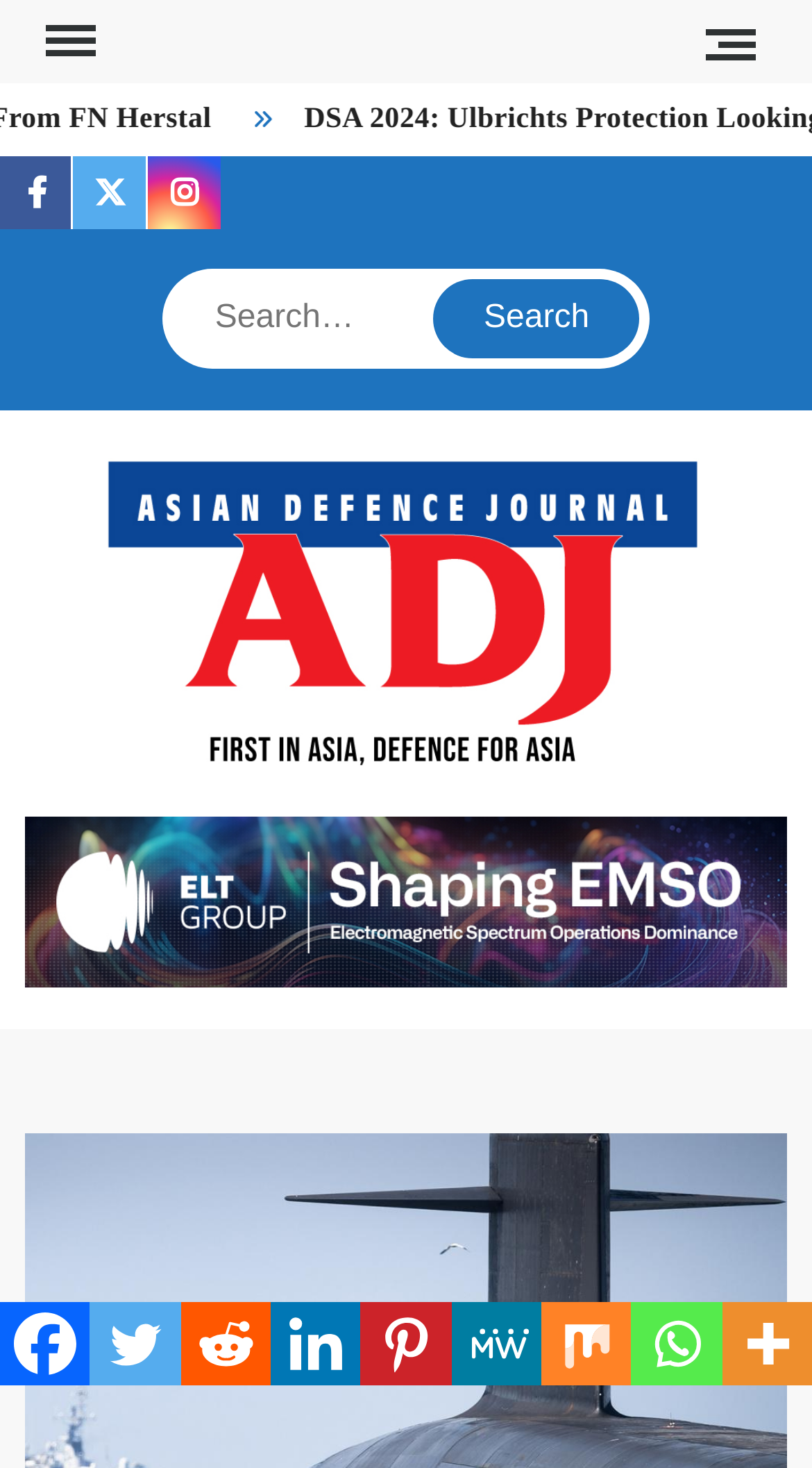How many social media links are available?
Identify the answer in the screenshot and reply with a single word or phrase.

8